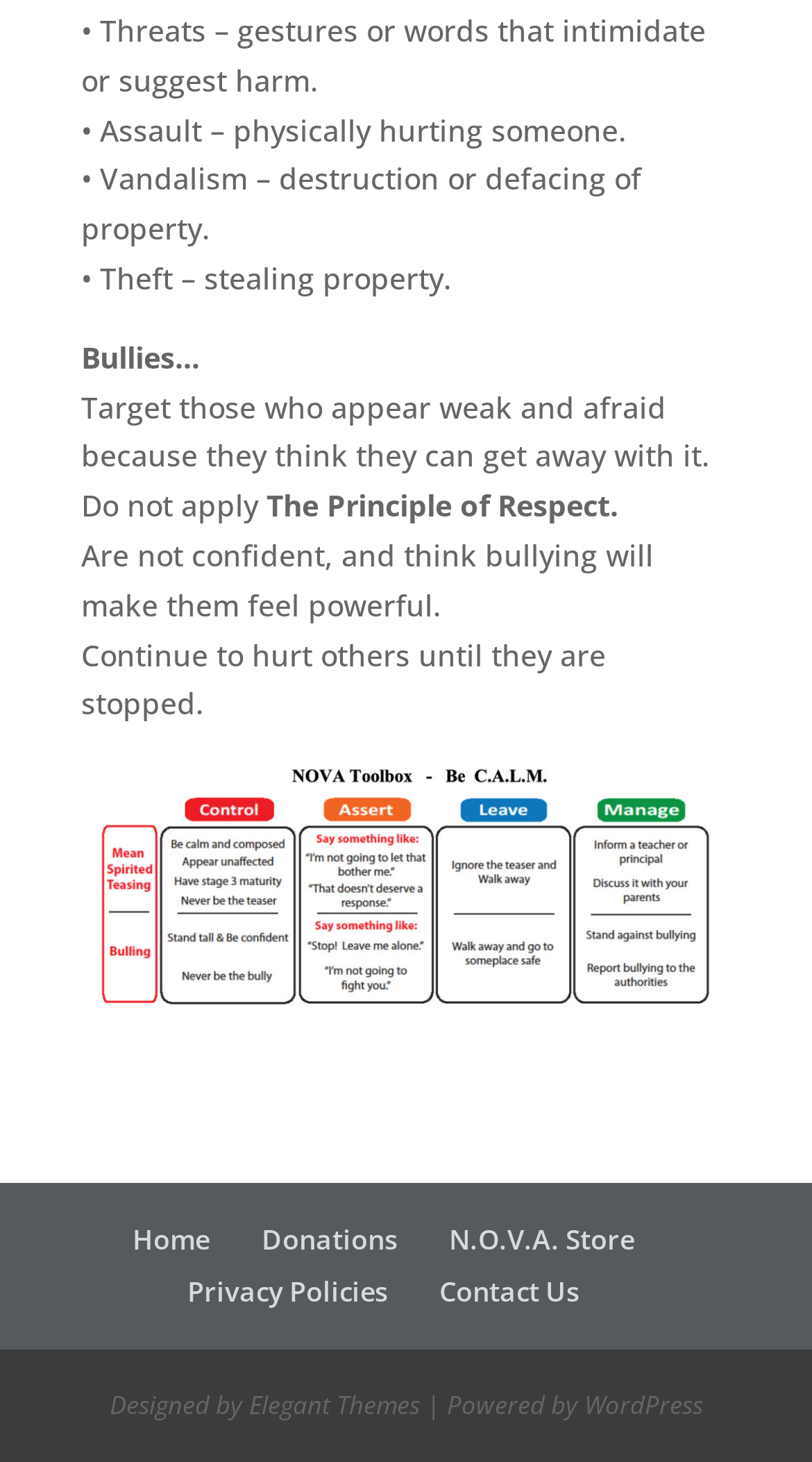Identify the bounding box for the UI element described as: "Contact Us". Ensure the coordinates are four float numbers between 0 and 1, formatted as [left, top, right, bottom].

[0.541, 0.87, 0.713, 0.896]